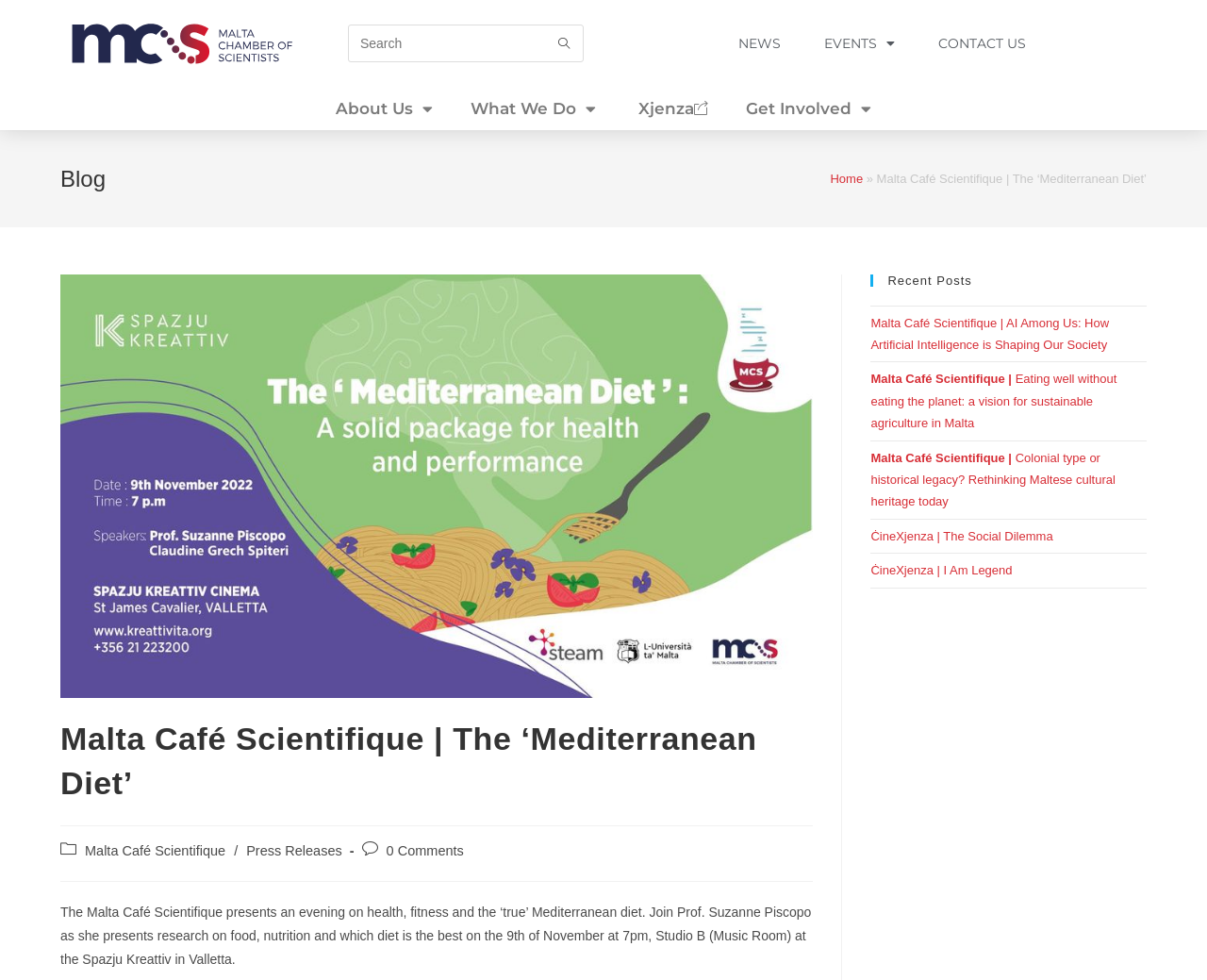Please locate the bounding box coordinates of the element that needs to be clicked to achieve the following instruction: "Read the article about Streamlabs". The coordinates should be four float numbers between 0 and 1, i.e., [left, top, right, bottom].

None